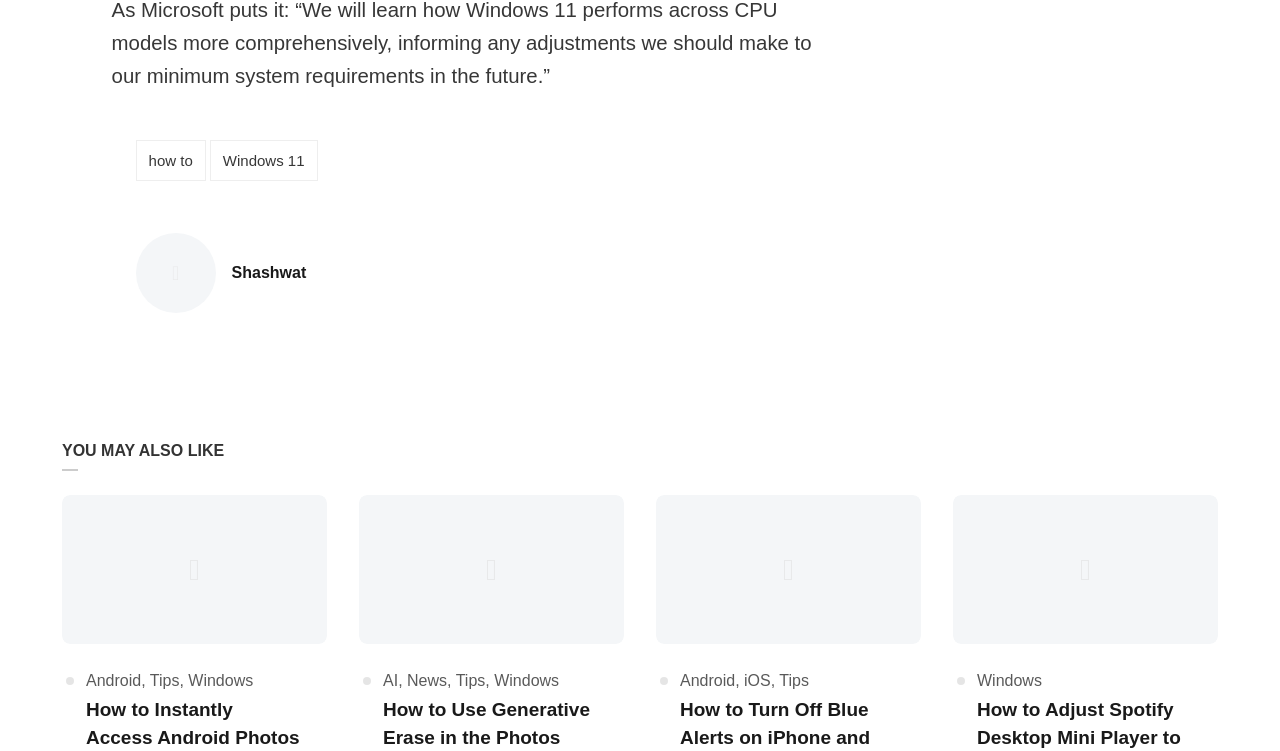Given the element description, predict the bounding box coordinates in the format (top-left x, top-left y, bottom-right x, bottom-right y), using floating point numbers between 0 and 1: Posted by Shashwat

[0.181, 0.35, 0.239, 0.378]